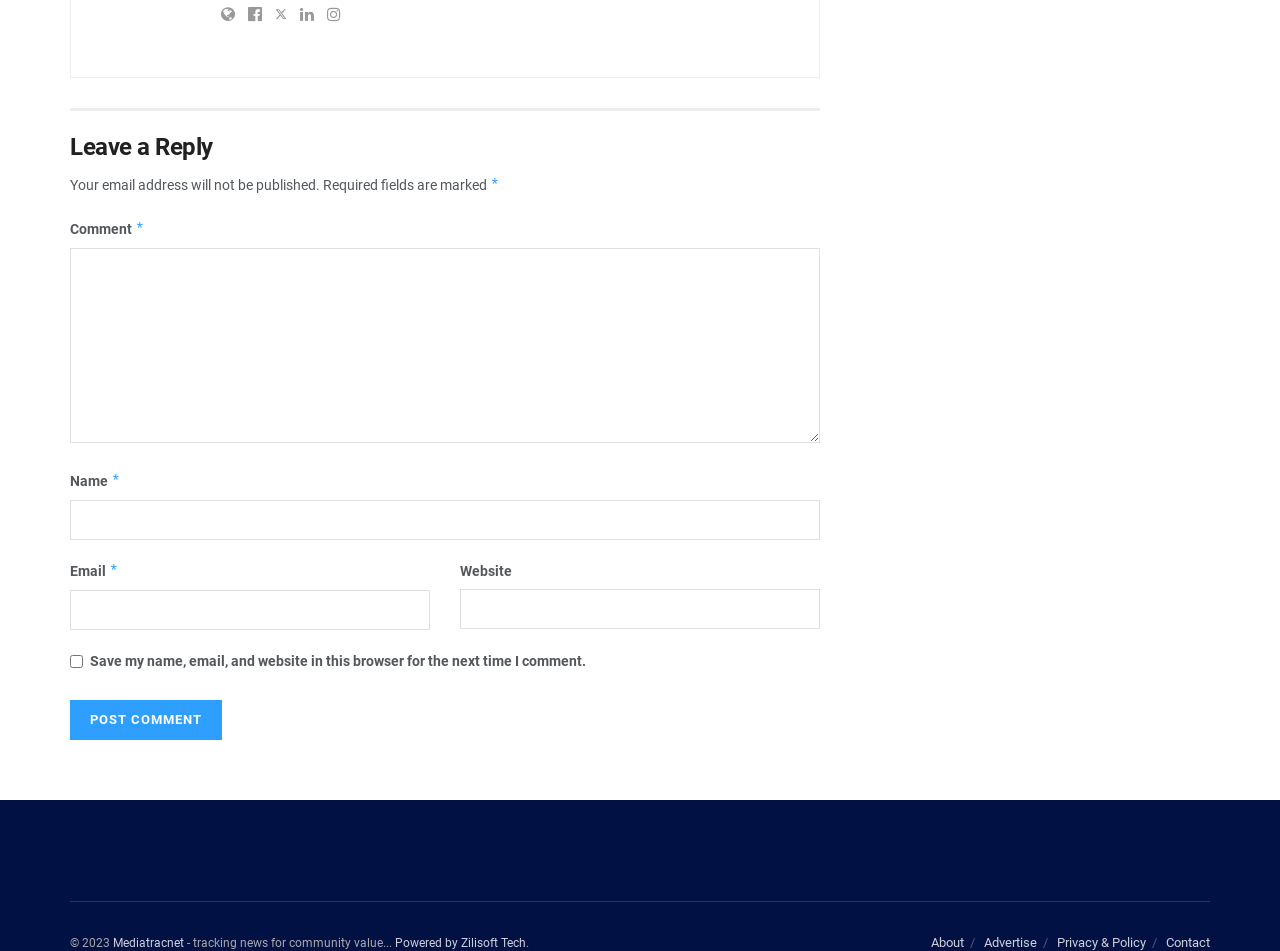Using the description "Powered by Zilisoft Tech", predict the bounding box of the relevant HTML element.

[0.309, 0.98, 0.411, 0.995]